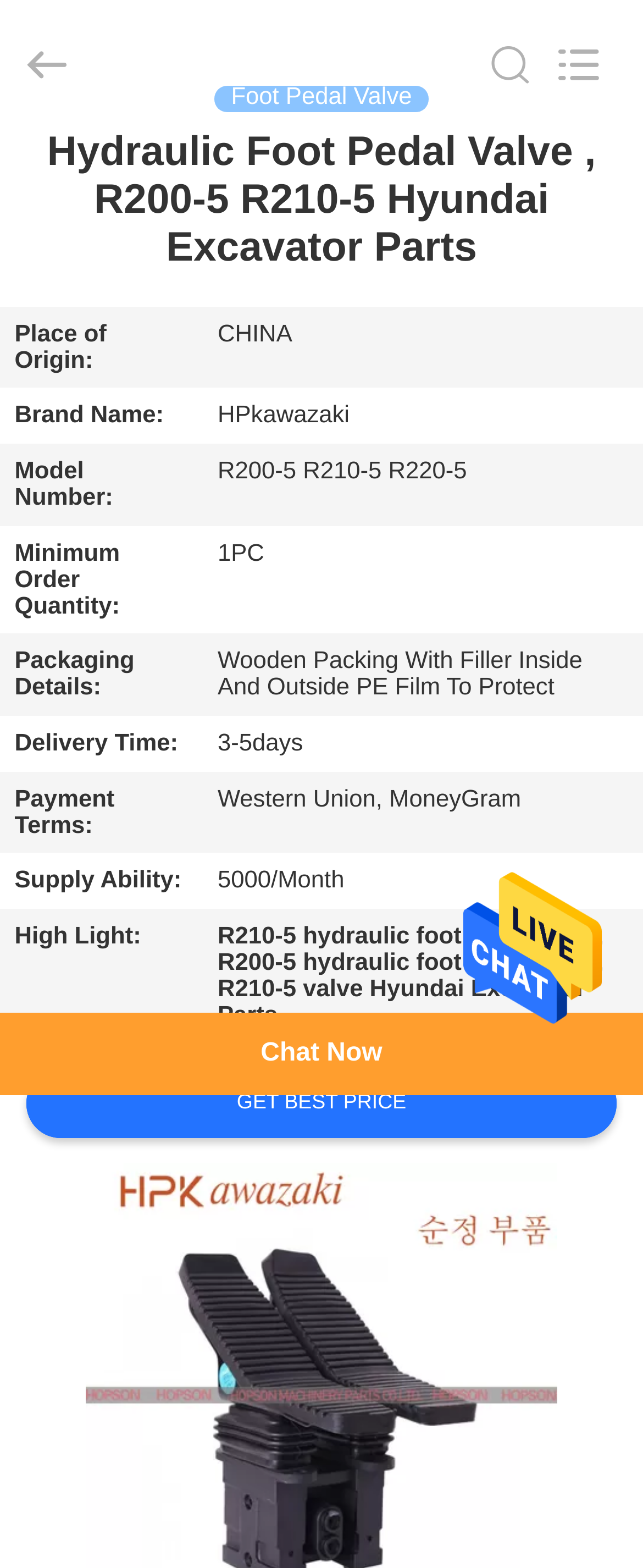Locate the bounding box coordinates for the element described below: "name="search" placeholder="Search what you want"". The coordinates must be four float values between 0 and 1, formatted as [left, top, right, bottom].

[0.0, 0.0, 0.88, 0.082]